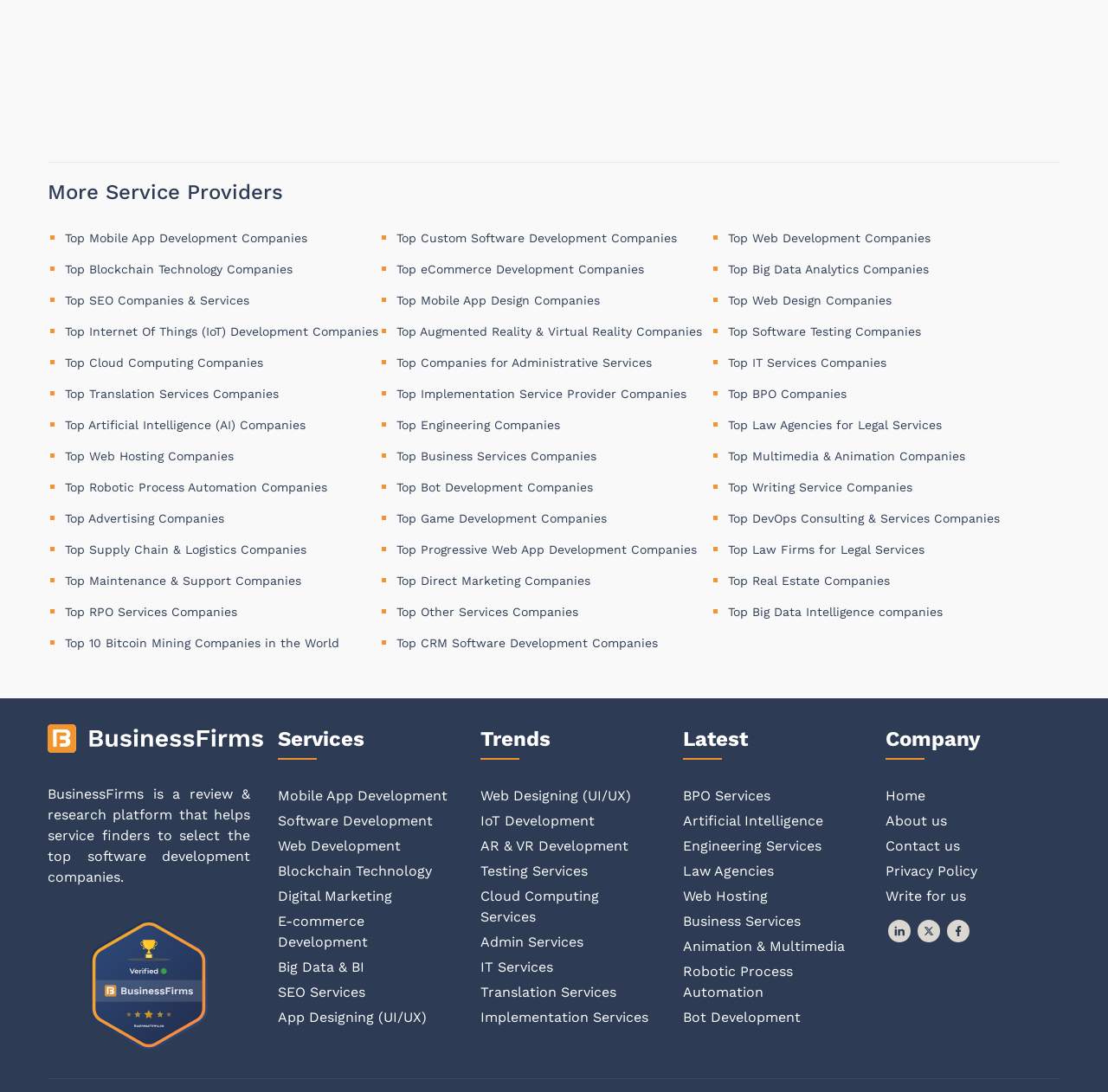Please provide a comprehensive response to the question based on the details in the image: How many types of service providers are listed?

By counting the number of links on the webpage, I found that there are 22 different types of service providers listed, including mobile app development, custom software development, web development, and more.